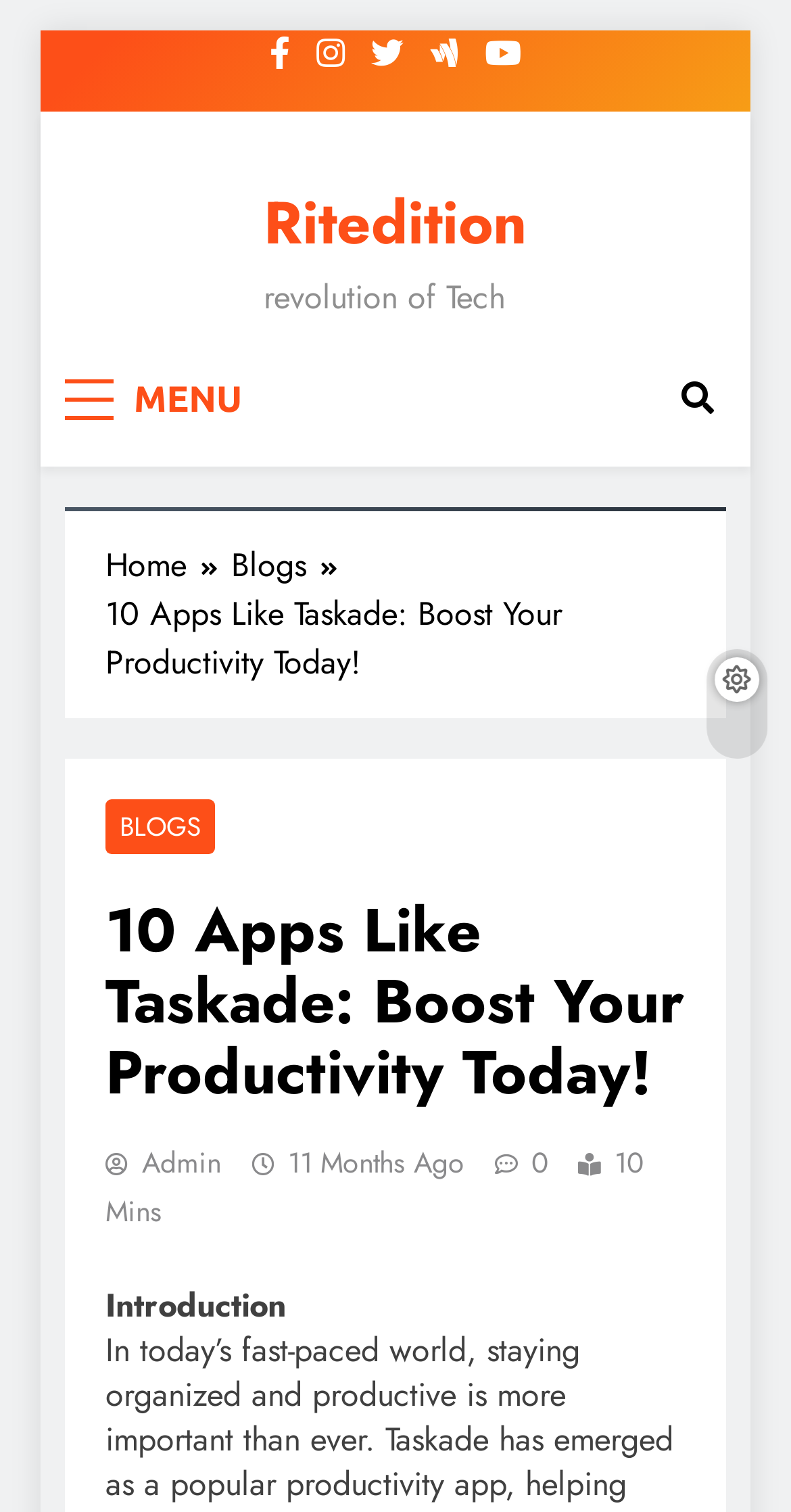Can you determine the main header of this webpage?

10 Apps Like Taskade: Boost Your Productivity Today!